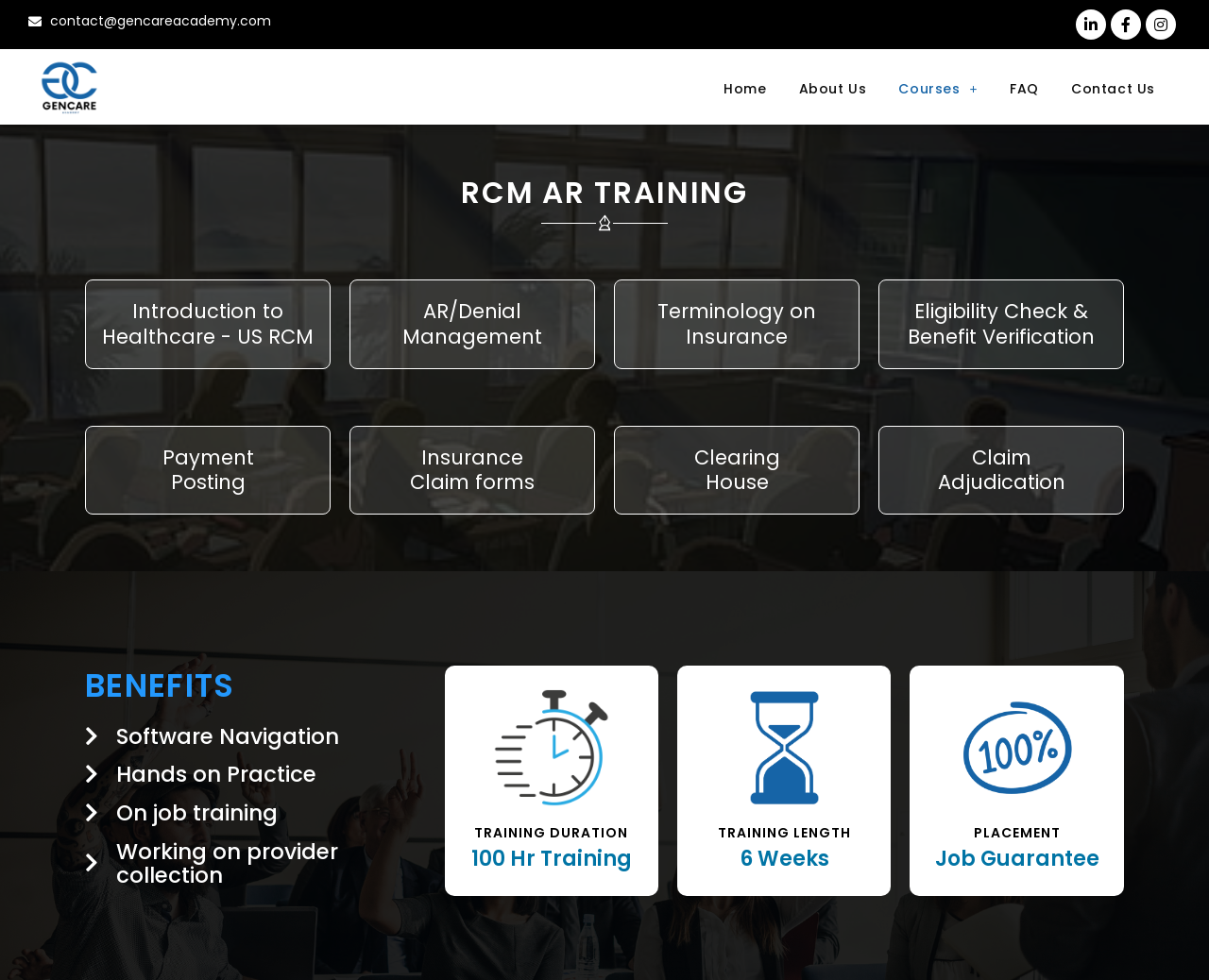What is the guarantee after training?
We need a detailed and exhaustive answer to the question. Please elaborate.

The guarantee after training is a job guarantee, which is mentioned in the heading 'PLACEMENT'.